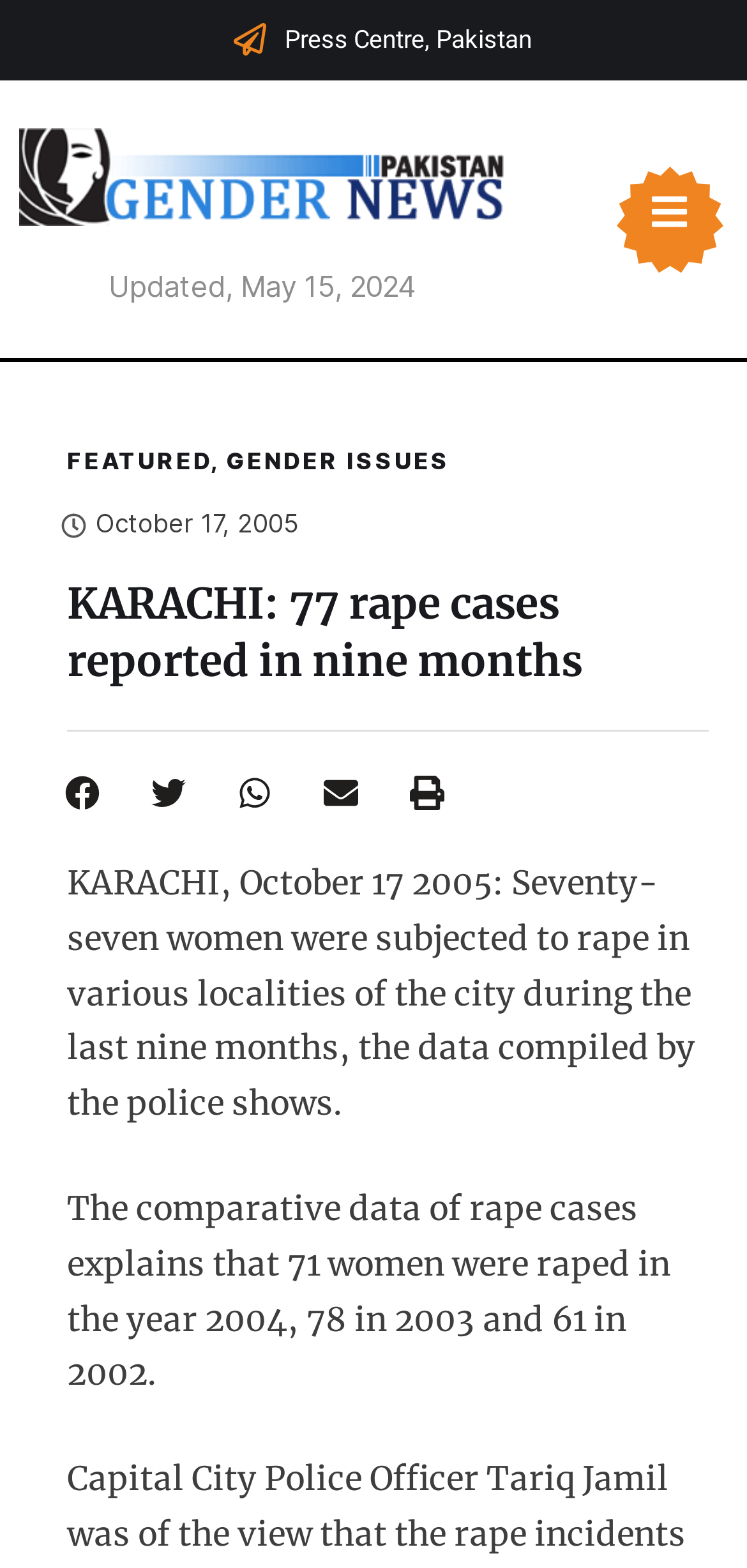How many ways can the article be shared?
Can you give a detailed and elaborate answer to the question?

The article provides five buttons to share the content: 'Share on facebook', 'Share on twitter', 'Share on whatsapp', 'Share on email', and 'Share on print'.